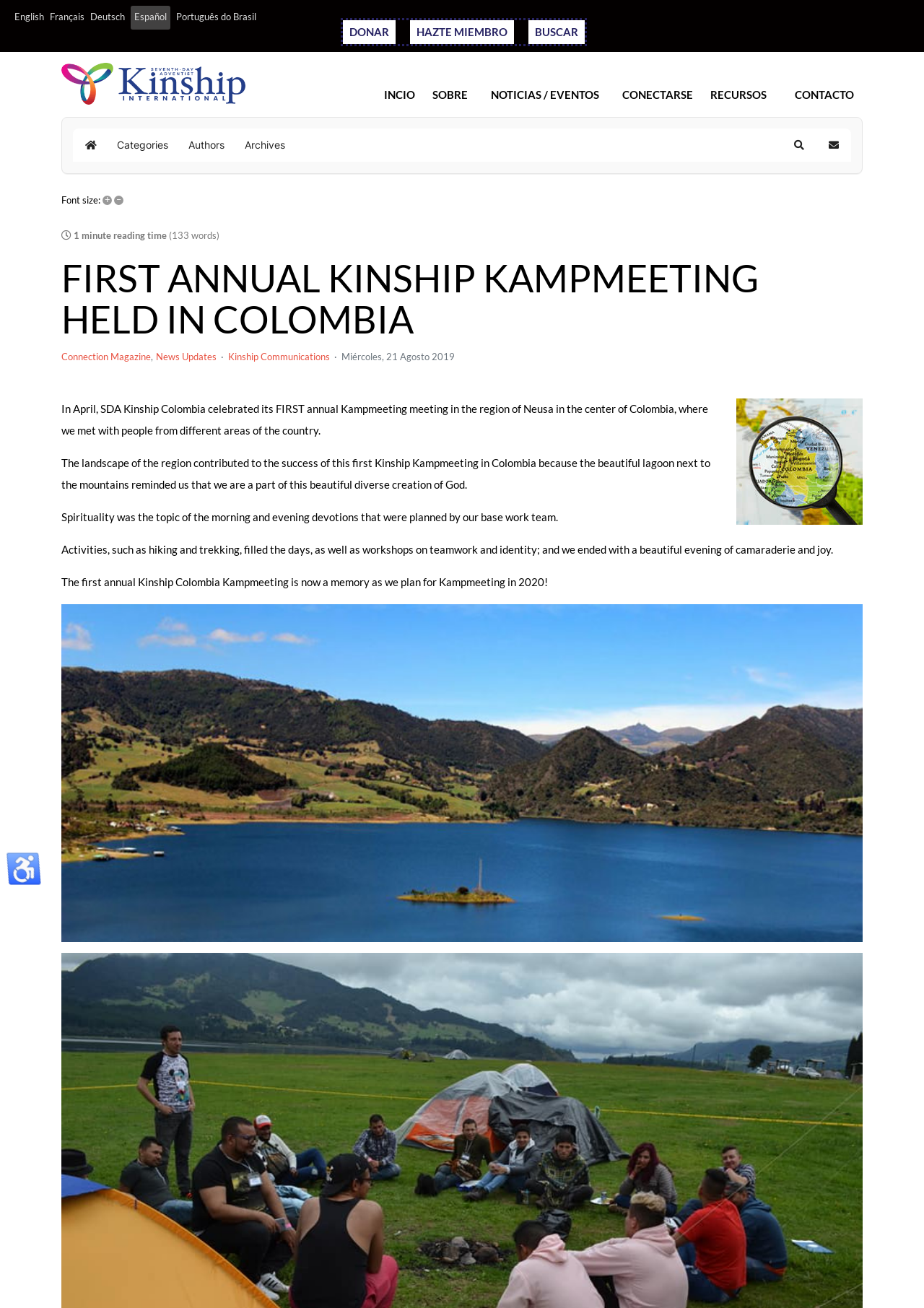Explain in detail what you observe on this webpage.

This webpage is about the first annual Kinship Kampmeeting held in Colombia. At the top, there are five language options: English, Français, Deutsch, Español, and Português do Brasil. Below these options, there are three links: DONAR, HAZTE MIEMBRO, and BUSCAR. 

To the left of these links, there is a logo of SDA Kinship International. On the right side, there is a navigation menu with links to INCIO, SOBRE, NOTICIAS / EVENTOS, CONECTARSE, RECURSOS, and CONTACTO. 

Below the navigation menu, there are several links: Home, Categories, Authors, Archives, and a search button. Next to the search button, there are two more buttons: Subscribe to blog and a font size adjustment option.

The main content of the webpage starts with a heading that reads "FIRST ANNUAL KINSHIP KAMPMEETING HELD IN COLOMBIA". Below the heading, there are three links: Connection Magazine, News Updates, and Kinship Communications. 

Next to these links, there is a timestamp indicating that the article was published on Wednesday, 21 August 2019. The article itself is divided into four paragraphs, describing the event and its activities. There are two images: one of the region of Neusa in Colombia and another of the Kampmeeting event.